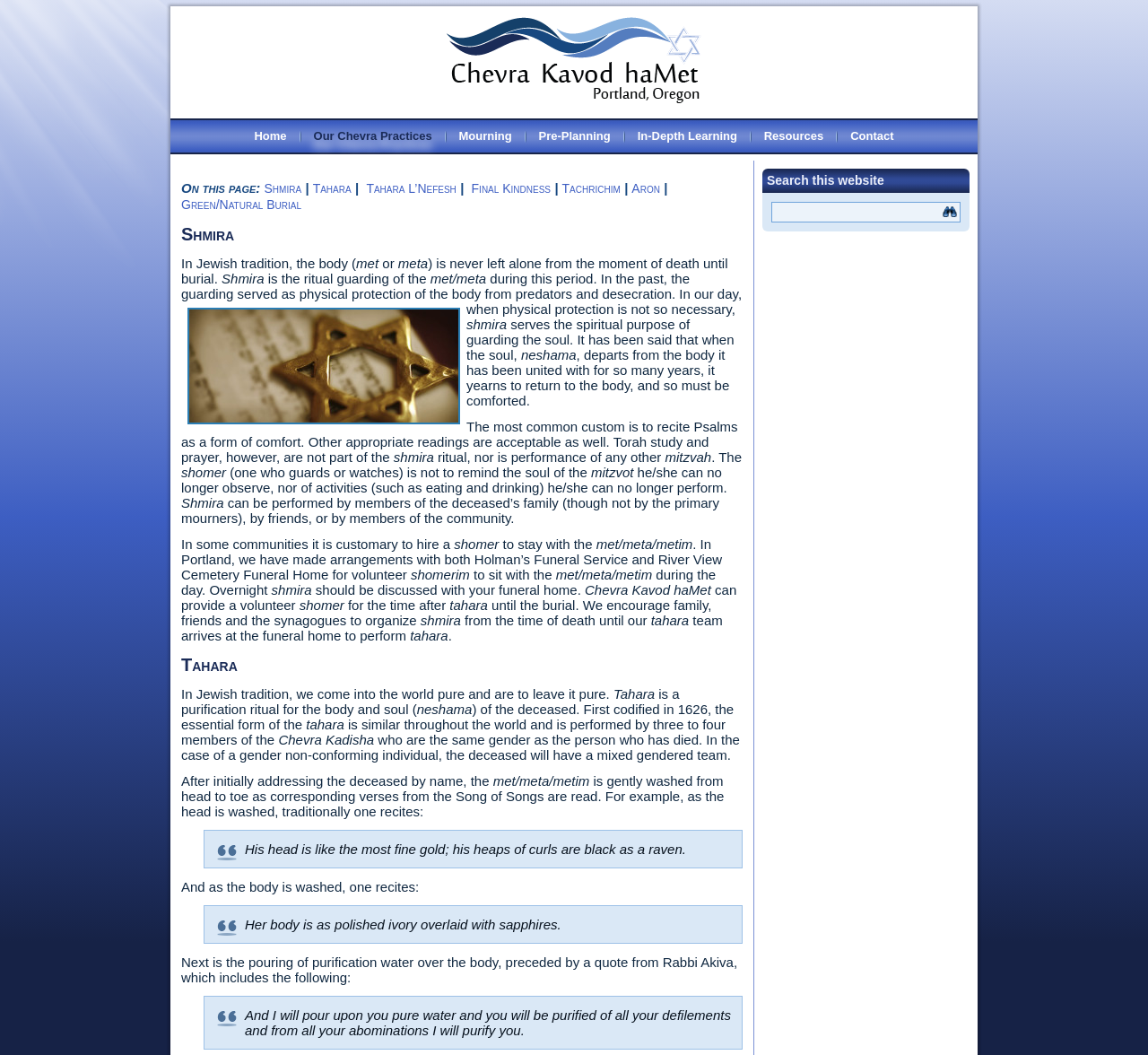Elaborate on the webpage's design and content in a detailed caption.

The webpage is about the practices of Chevra Kavod haMet of Portland, Oregon. At the top, there are seven links: Home, Our Chevra Practices, Mourning, Pre-Planning, In-Depth Learning, Resources, and Contact. Below these links, there is a heading "On this page" with six sub-links: Shmira, Tahara, Tahara L’Nefesh, Final Kindness, Tachrichim, and Aron, as well as Green/Natural Burial.

The main content of the page is divided into two sections: Shmira and Tahara. The Shmira section explains the Jewish tradition of guarding the body from the moment of death until burial. It describes the ritual of Shmira, which involves reciting Psalms as a form of comfort, and discusses the role of the shomer (one who guards or watches). The section also mentions that Shmira can be performed by family members, friends, or members of the community, and that in some communities, it is customary to hire a shomer.

The Tahara section explains the Jewish purification ritual for the body and soul of the deceased. It describes the process of Tahara, which involves gently washing the body from head to toe while reciting corresponding verses from the Song of Songs. The section also mentions that the ritual is performed by three to four members of the Chevra Kadisha, who are the same gender as the person who has died.

Throughout the page, there are several images, including a Star of David, and various headings and subheadings that organize the content. The text is written in a formal and informative tone, suggesting that the webpage is intended to educate readers about the practices of Chevra Kavod haMet.